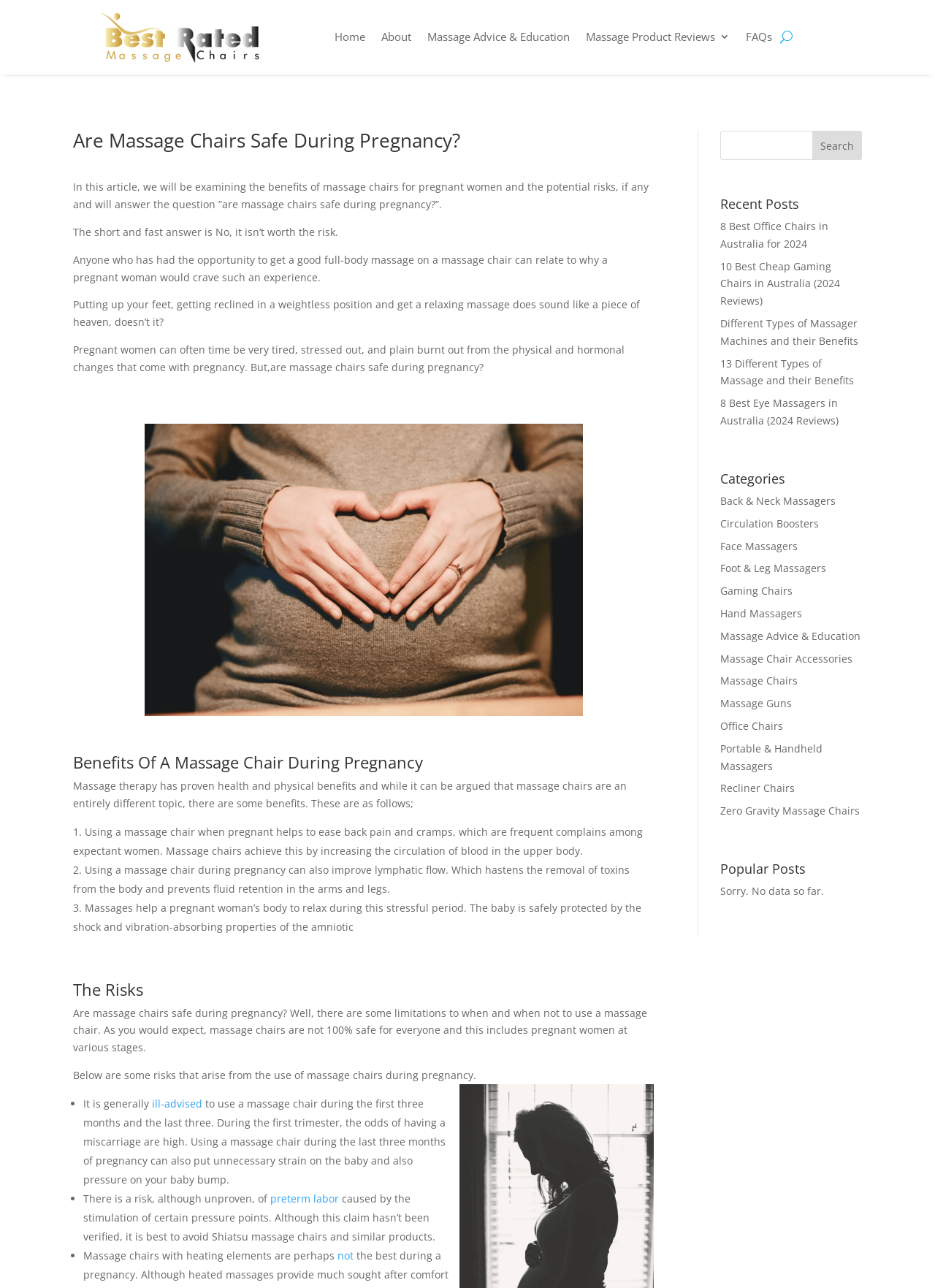Please answer the following question using a single word or phrase: 
How many benefits of massage chairs are listed?

3